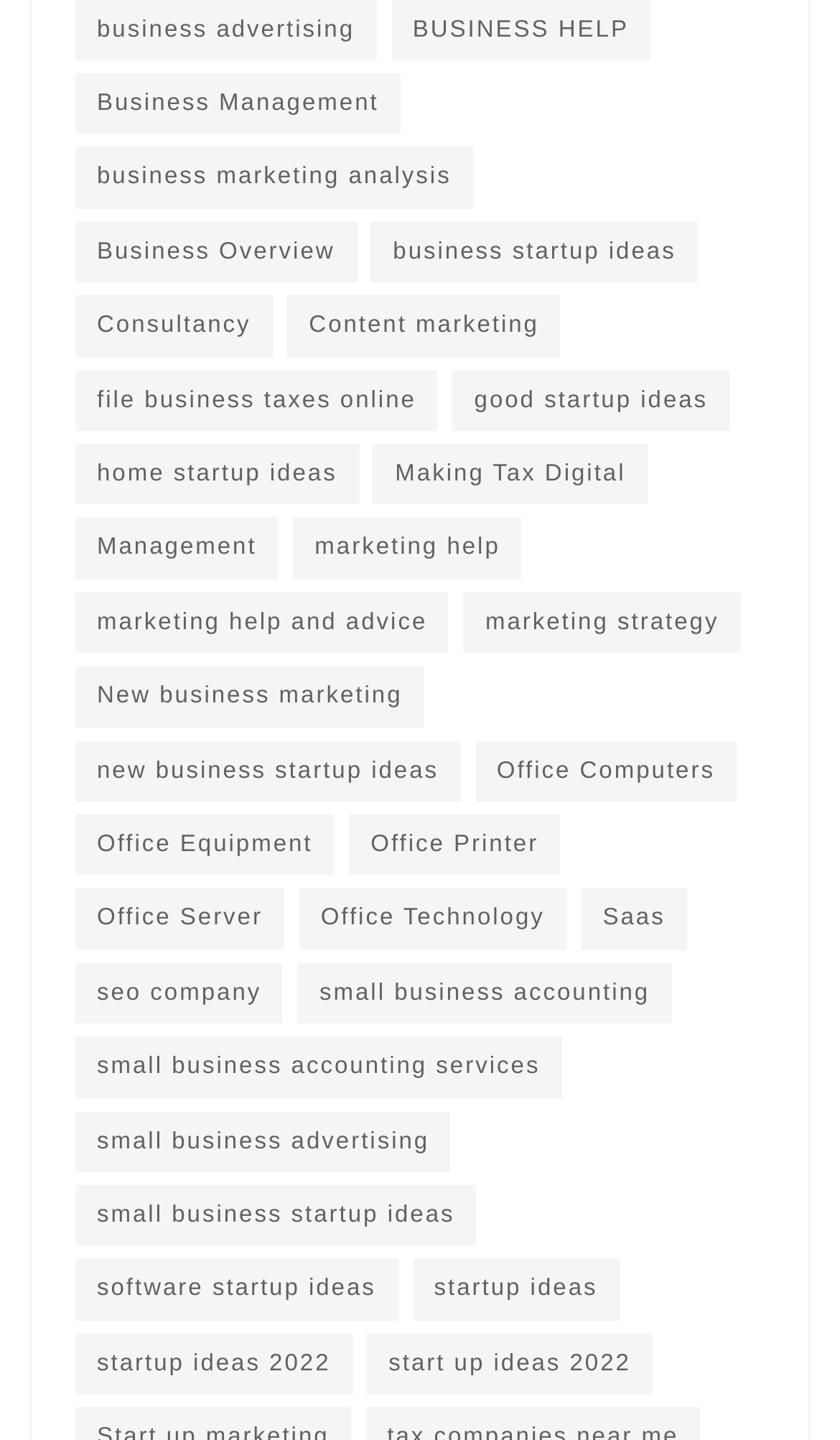Using the provided element description: "New business marketing", determine the bounding box coordinates of the corresponding UI element in the screenshot.

[0.09, 0.463, 0.505, 0.505]